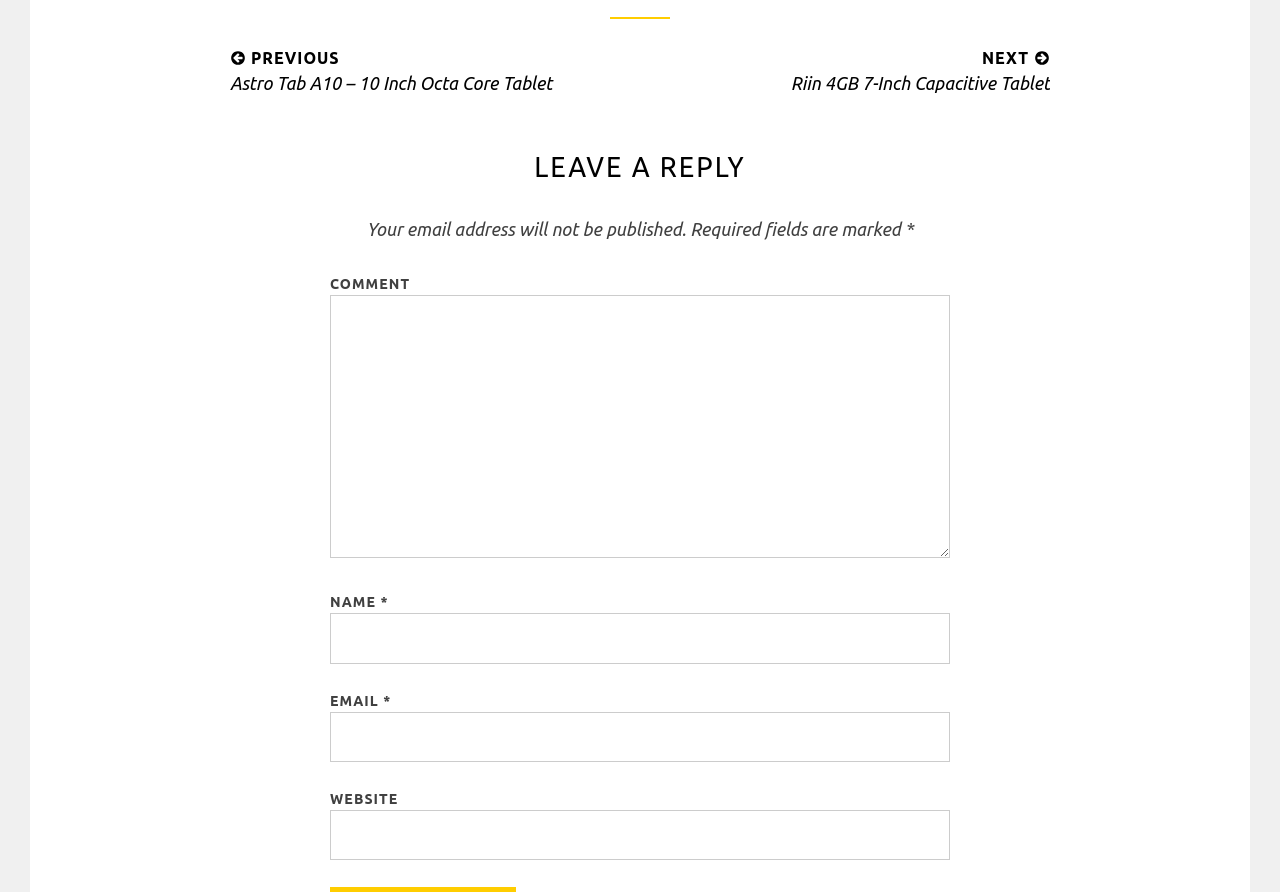What is the purpose of the 'COMMENT' field?
Your answer should be a single word or phrase derived from the screenshot.

Leave a reply